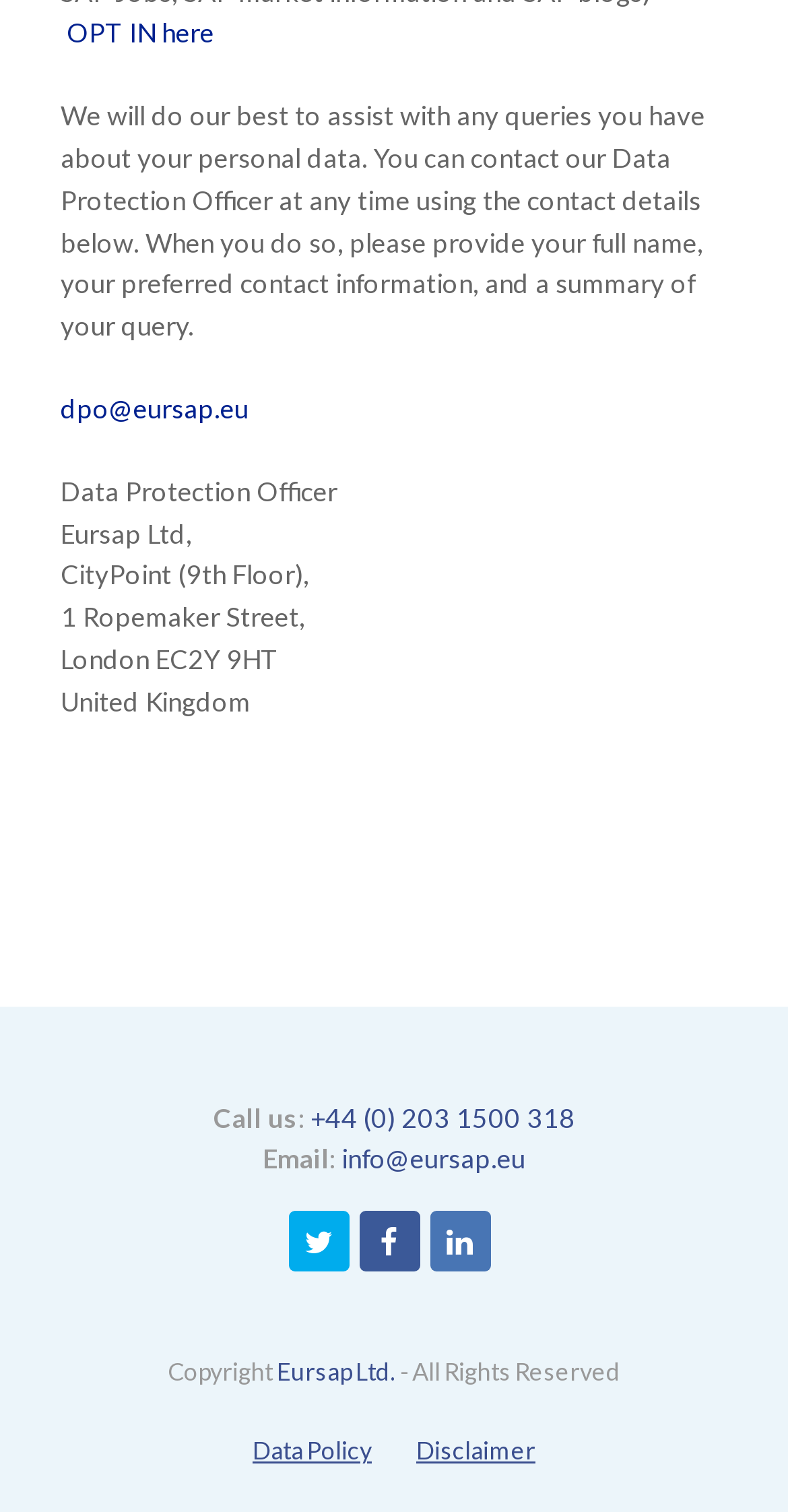By analyzing the image, answer the following question with a detailed response: What is the contact email of the Data Protection Officer?

The contact email of the Data Protection Officer can be found in the text 'You can contact our Data Protection Officer at any time using the contact details below.' which is followed by the email address 'dpo@eursap.eu'.